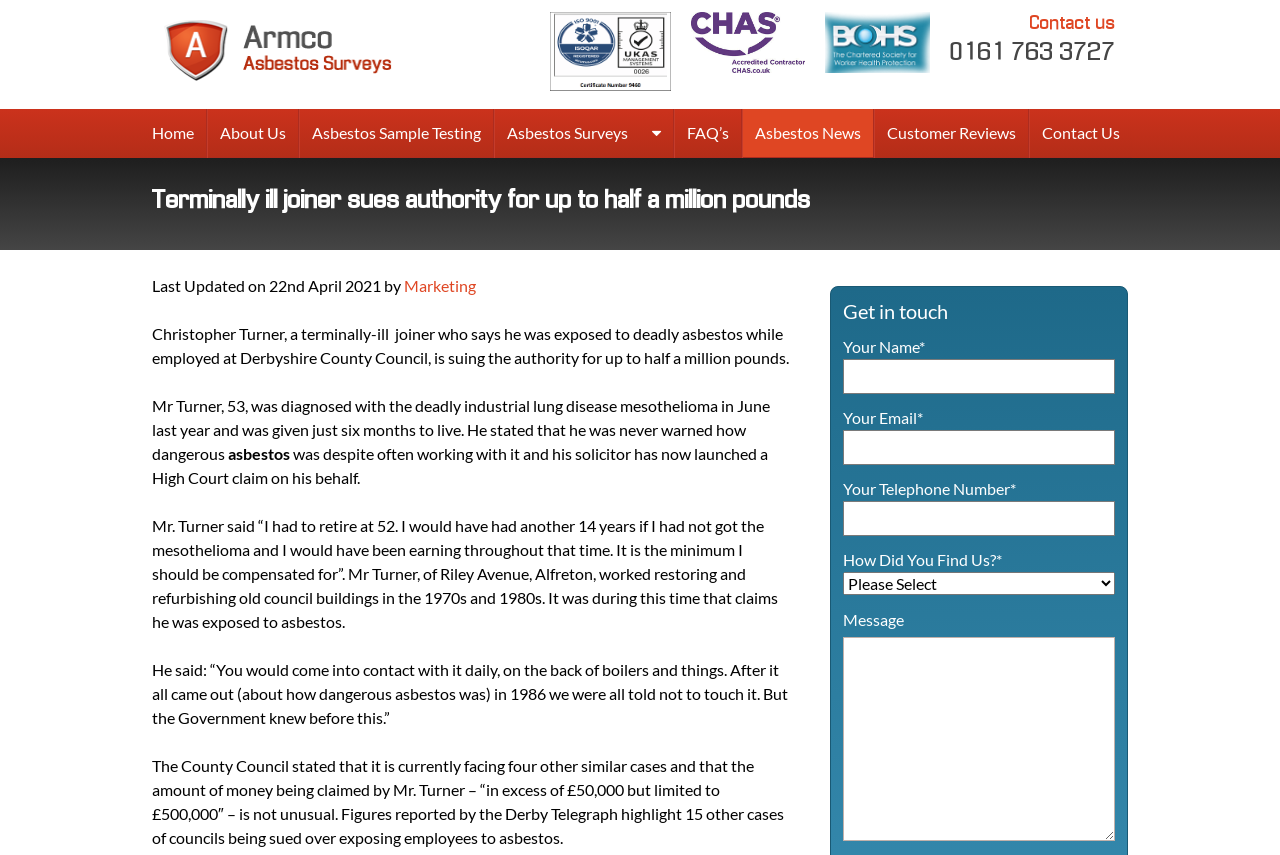What is the purpose of the form on the webpage?
Using the details shown in the screenshot, provide a comprehensive answer to the question.

The form on the webpage appears to be a contact form, allowing users to input their name, email, telephone number, and message to get in touch with the company.